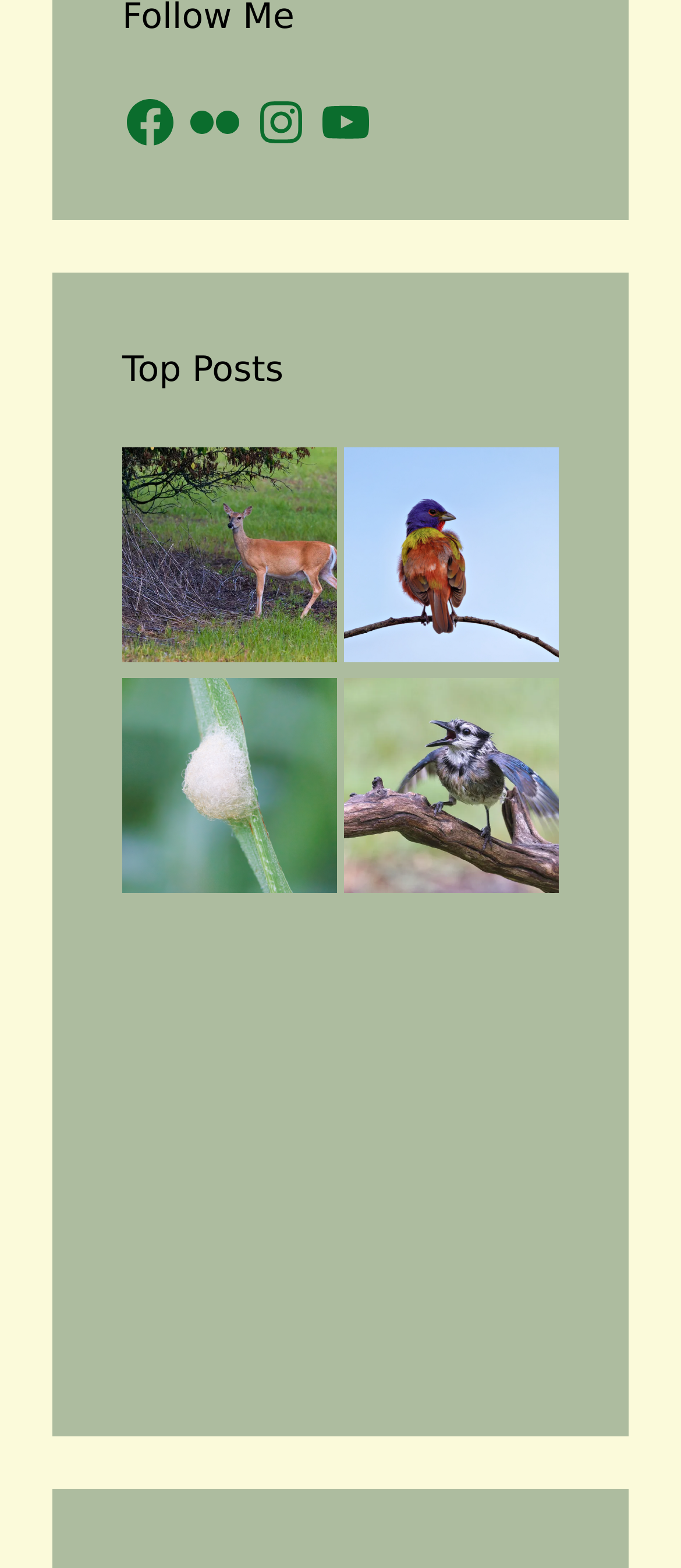Please provide a comprehensive answer to the question based on the screenshot: What is the title of the top section?

The title of the top section can be determined by looking at the heading element with the text 'Top Posts' which is located at the top of the webpage, indicating that it is the title of the top section.